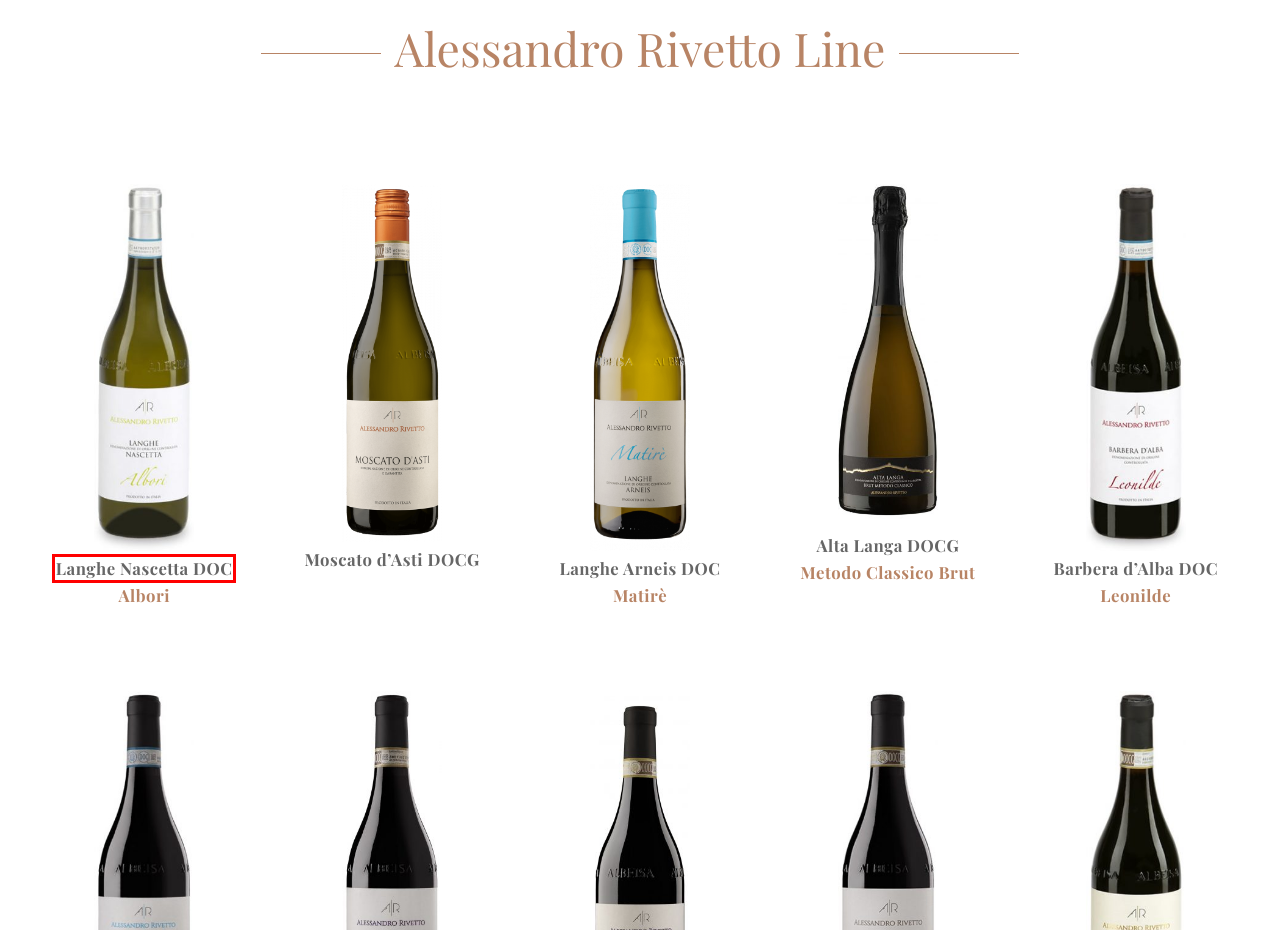Examine the screenshot of the webpage, which has a red bounding box around a UI element. Select the webpage description that best fits the new webpage after the element inside the red bounding box is clicked. Here are the choices:
A. Langhe Rosso DOC - Alessandro Rivetto
B. Alta Langa DOCG Metodo Classico Brut - Alessandro Rivetto
C. Langhe Nascetta DOC Albori - Alessandro Rivetto
D. Barolo DOCG Vigna Rionda - Alessandro Rivetto
E. Moscato d'Asti DOCG - Alessandro Rivetto
F. Langhe.net - Il portale territoriale di Langhe e Roero
G. Barbera d'Alba DOC Leonilde - Alessandro Rivetto
H. Barolo DOCG - Alessandro Rivetto

C